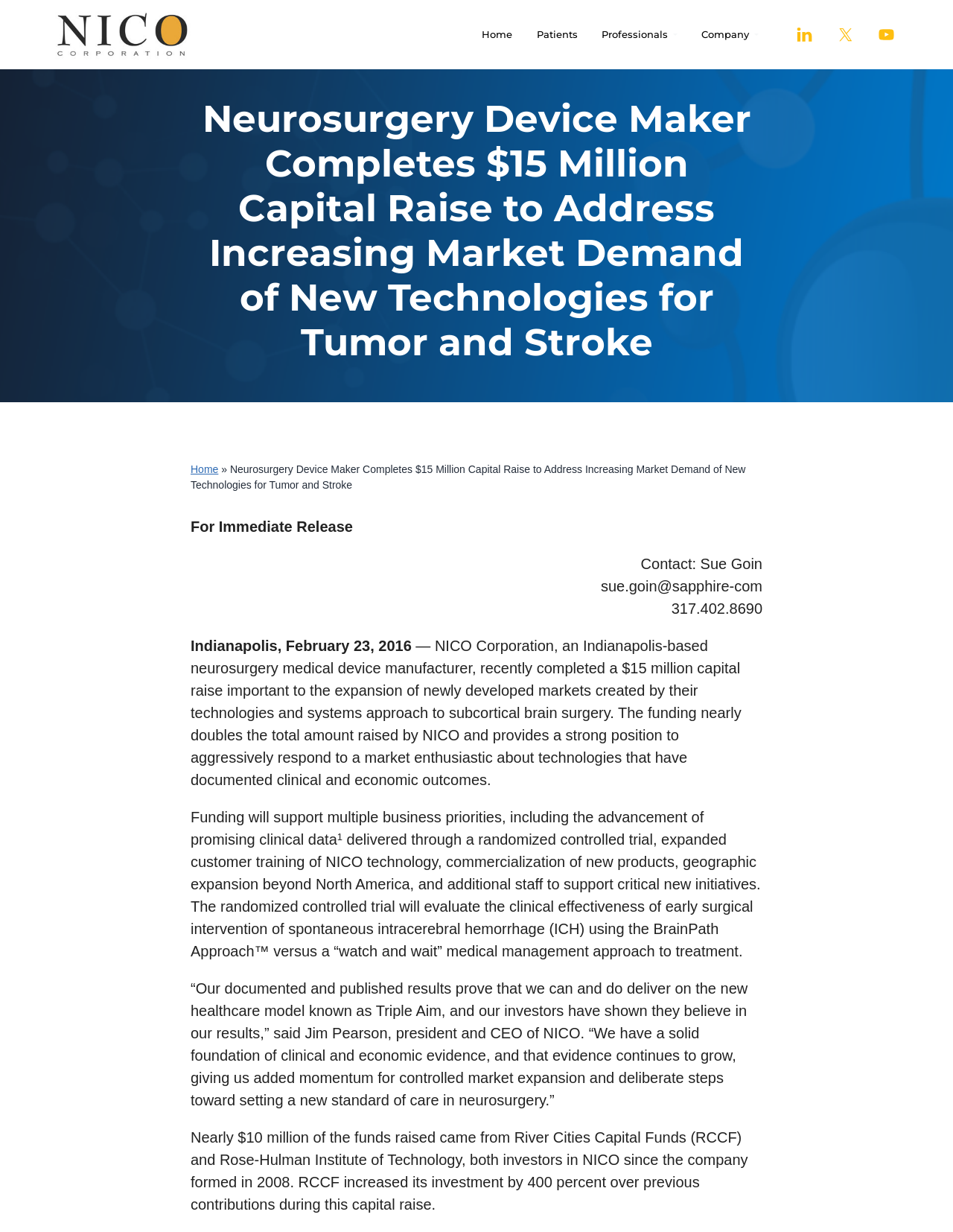Use a single word or phrase to answer the question:
Who is the president and CEO of NICO?

Jim Pearson